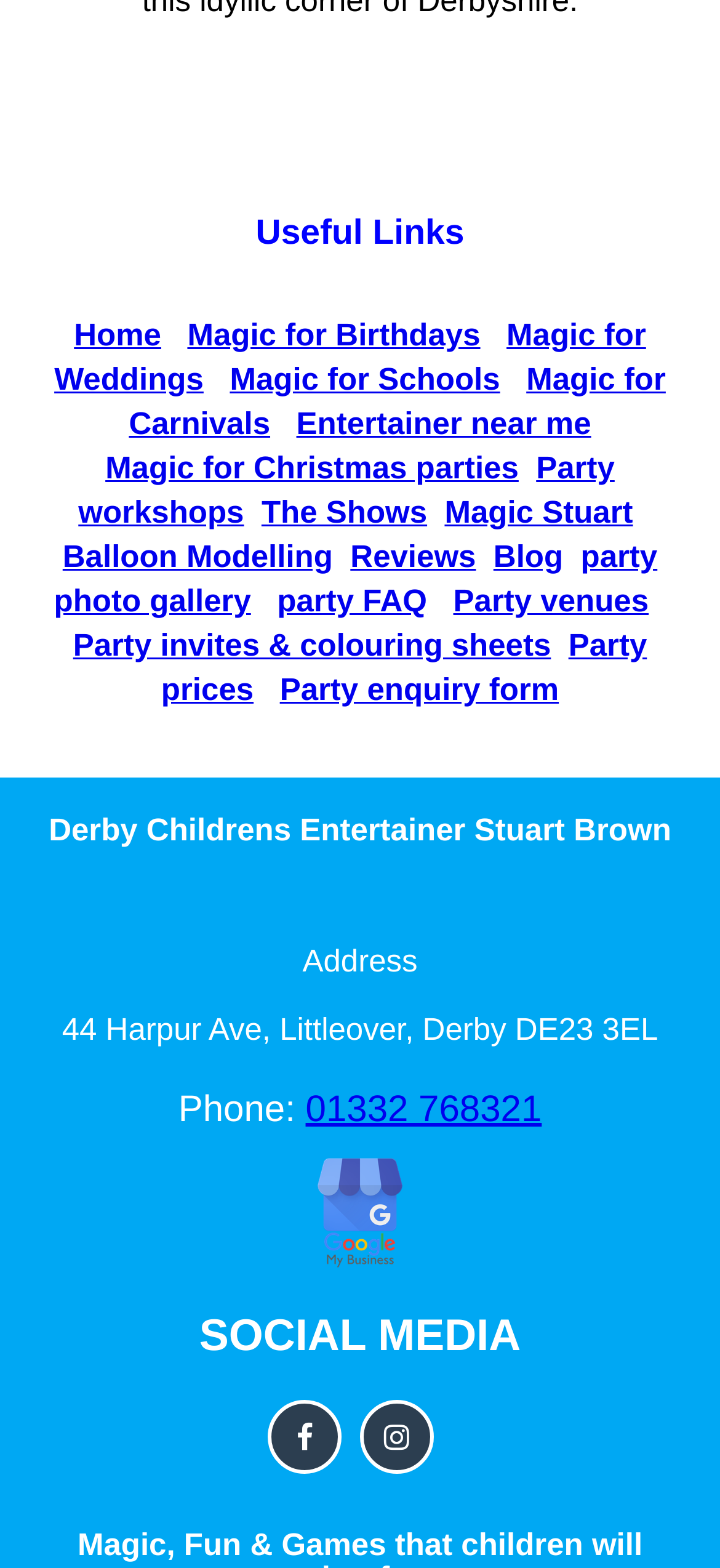Using the information in the image, give a comprehensive answer to the question: 
How many social media links are present on the webpage?

The webpage has two social media links, represented by the Facebook and Twitter icons, which are linked to the corresponding social media platforms.